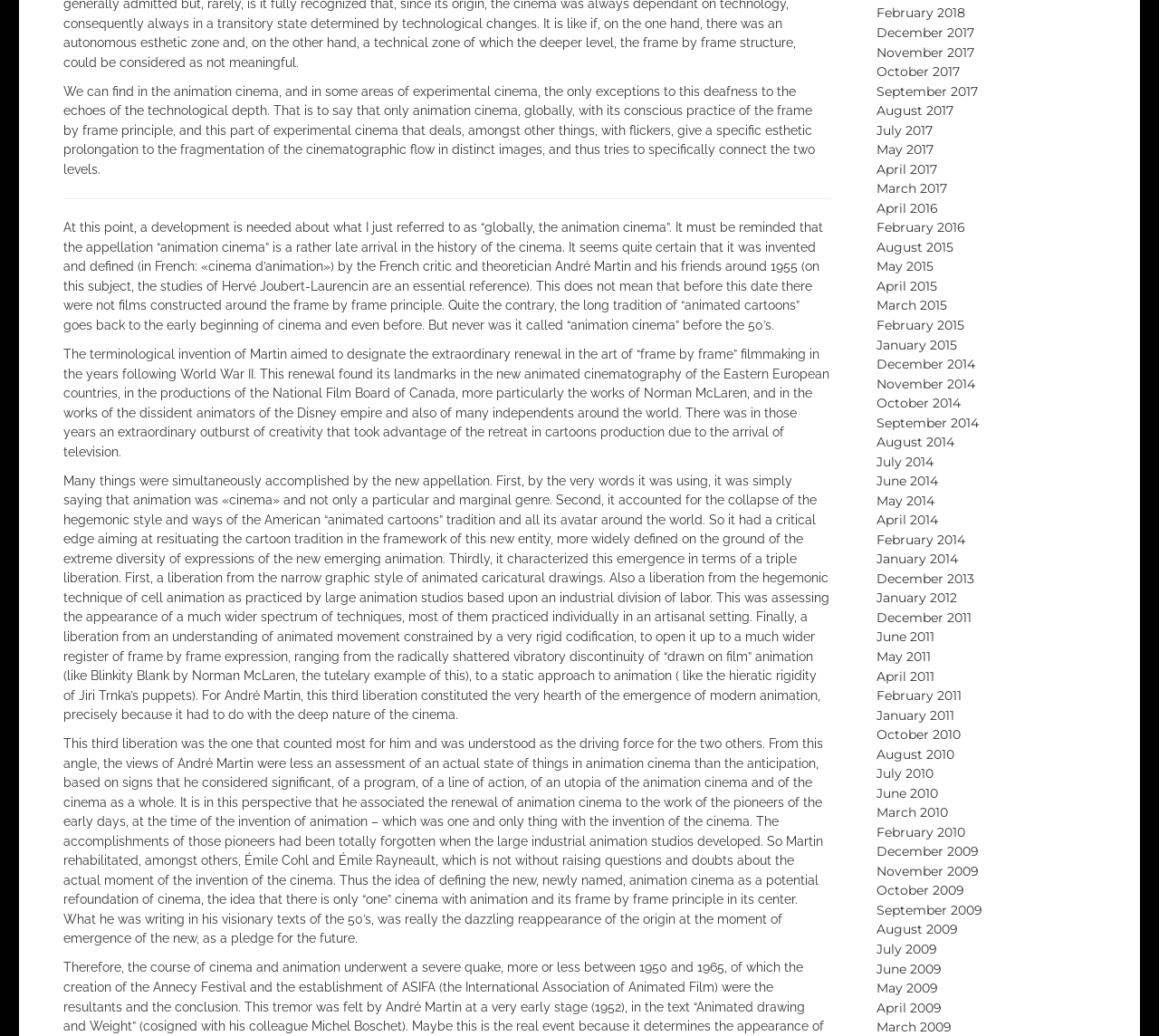What is the name of the animation technique mentioned in the text?
Provide a detailed and extensive answer to the question.

The text mentions cell animation as one of the techniques used in animation studios, and it is discussed in the context of the liberation from the hegemonic technique of cell animation as practiced by large animation studios.